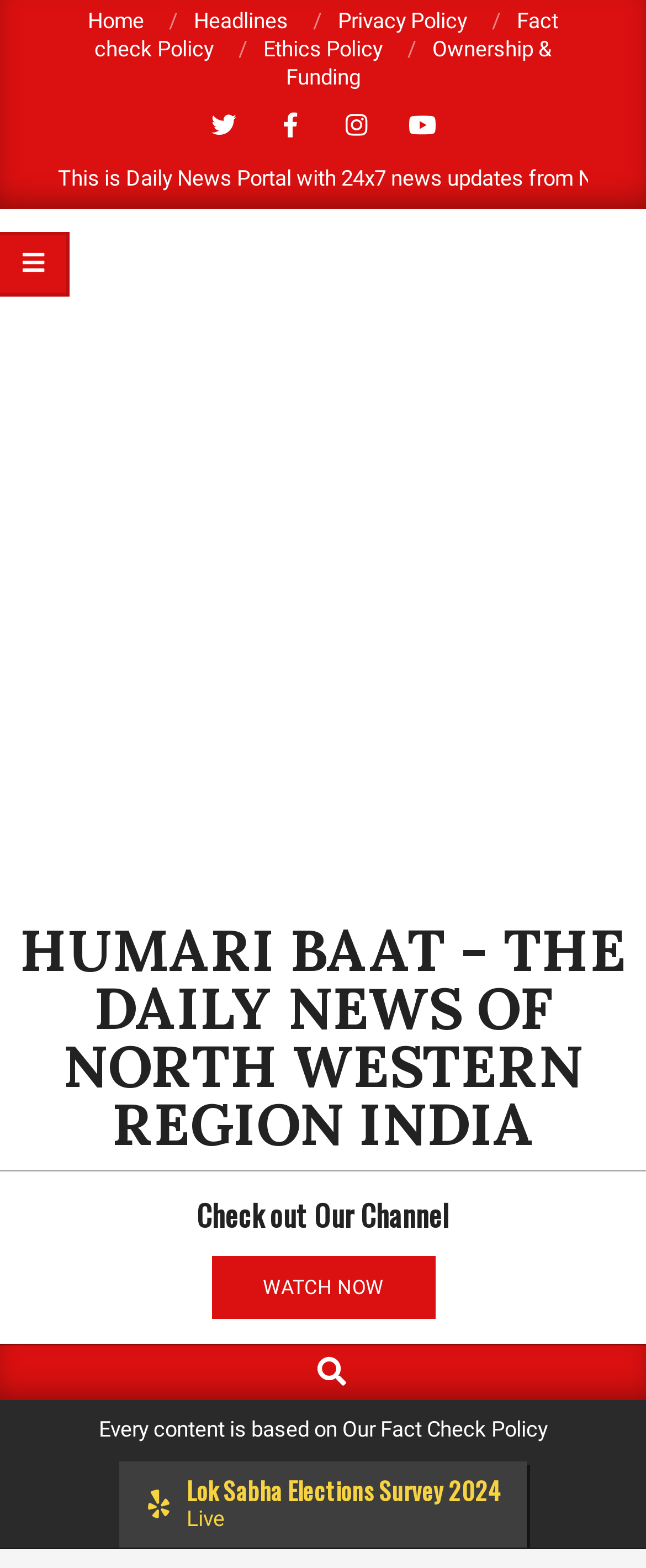Provide the bounding box coordinates of the area you need to click to execute the following instruction: "Learn more about Single Double Elastic Pp Mob Cap".

None